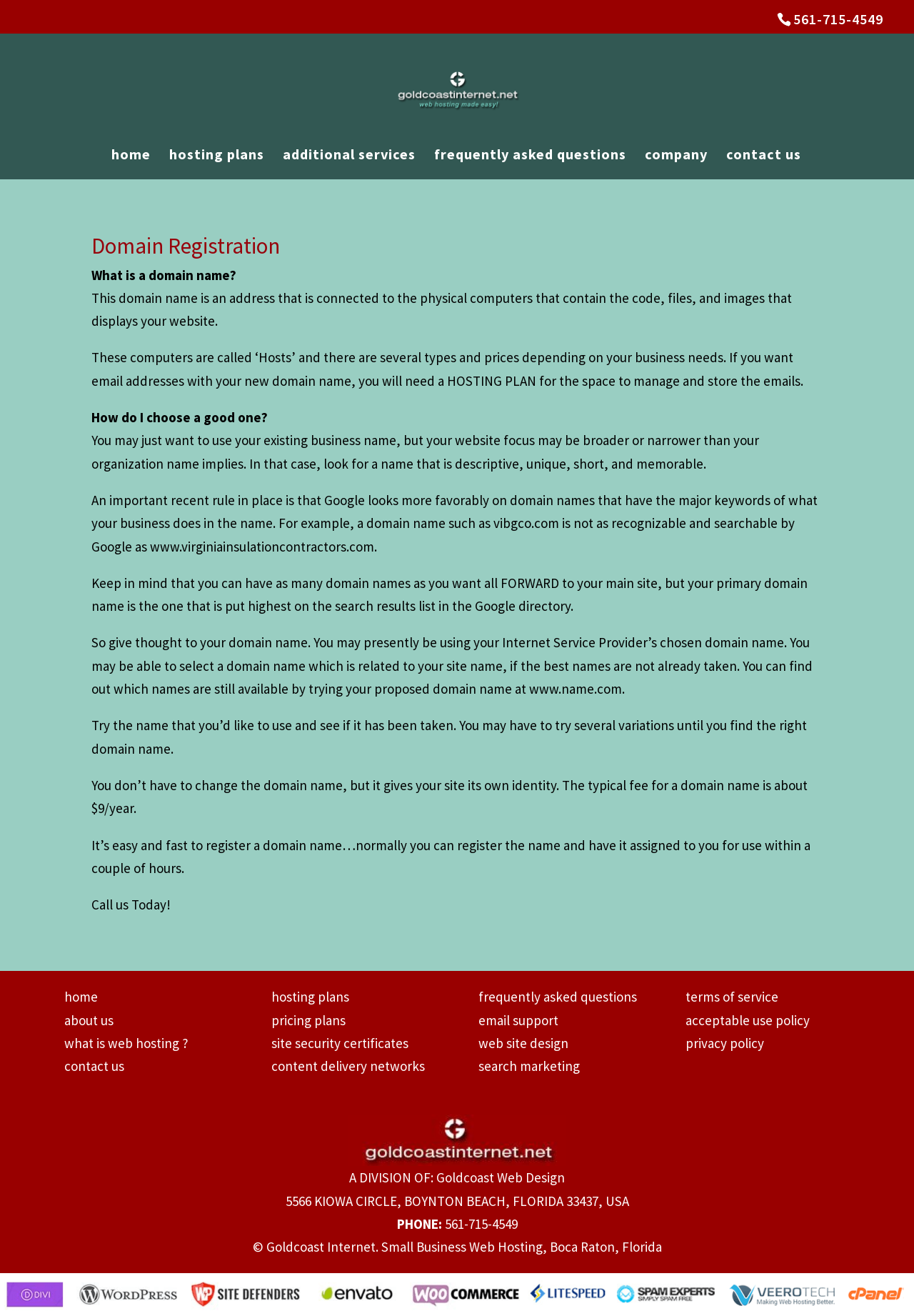Highlight the bounding box of the UI element that corresponds to this description: "what is web hosting ?".

[0.071, 0.786, 0.207, 0.799]